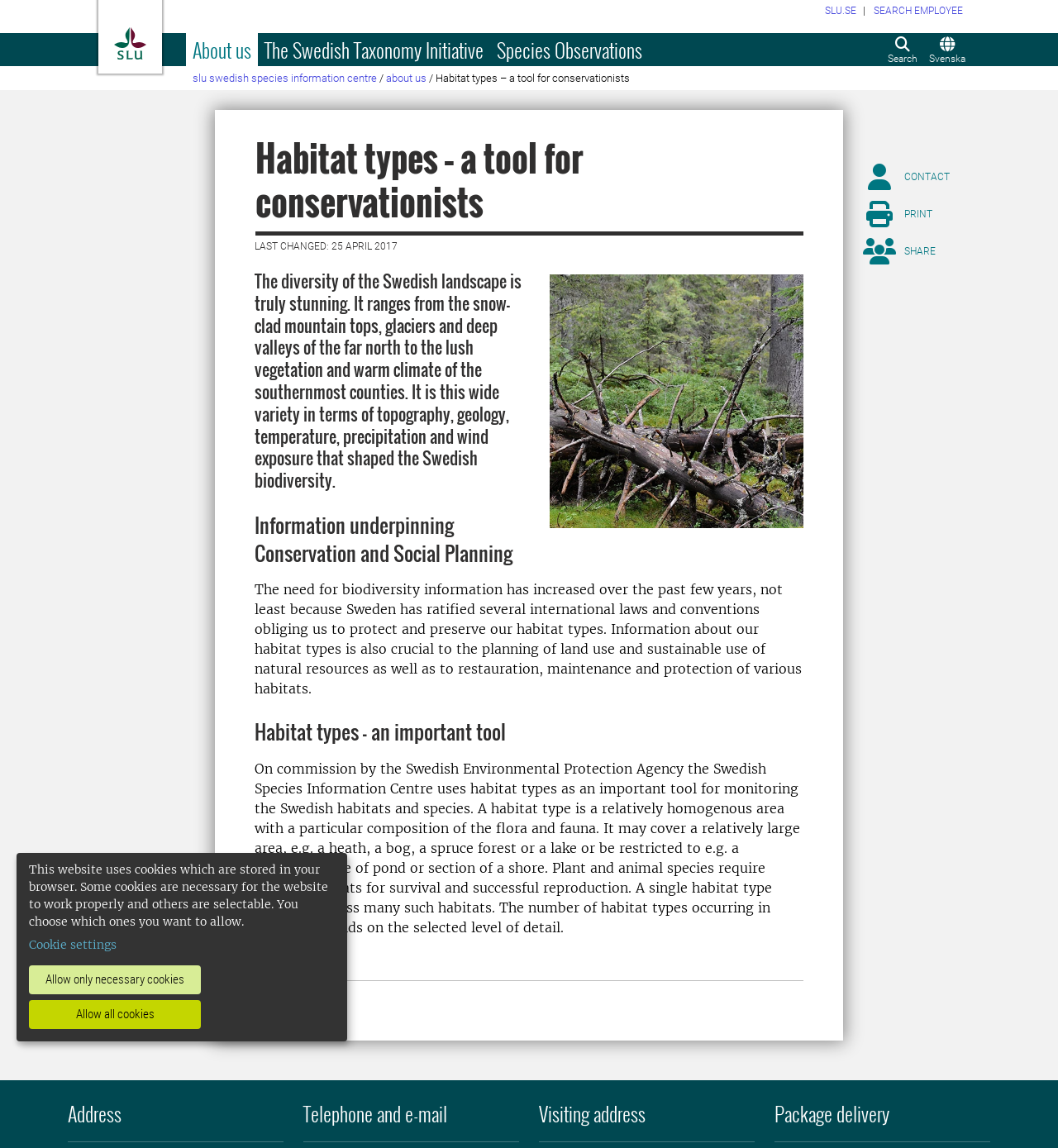Identify the bounding box coordinates of the region that should be clicked to execute the following instruction: "Go to the Swedish Taxonomy Initiative".

[0.243, 0.029, 0.463, 0.058]